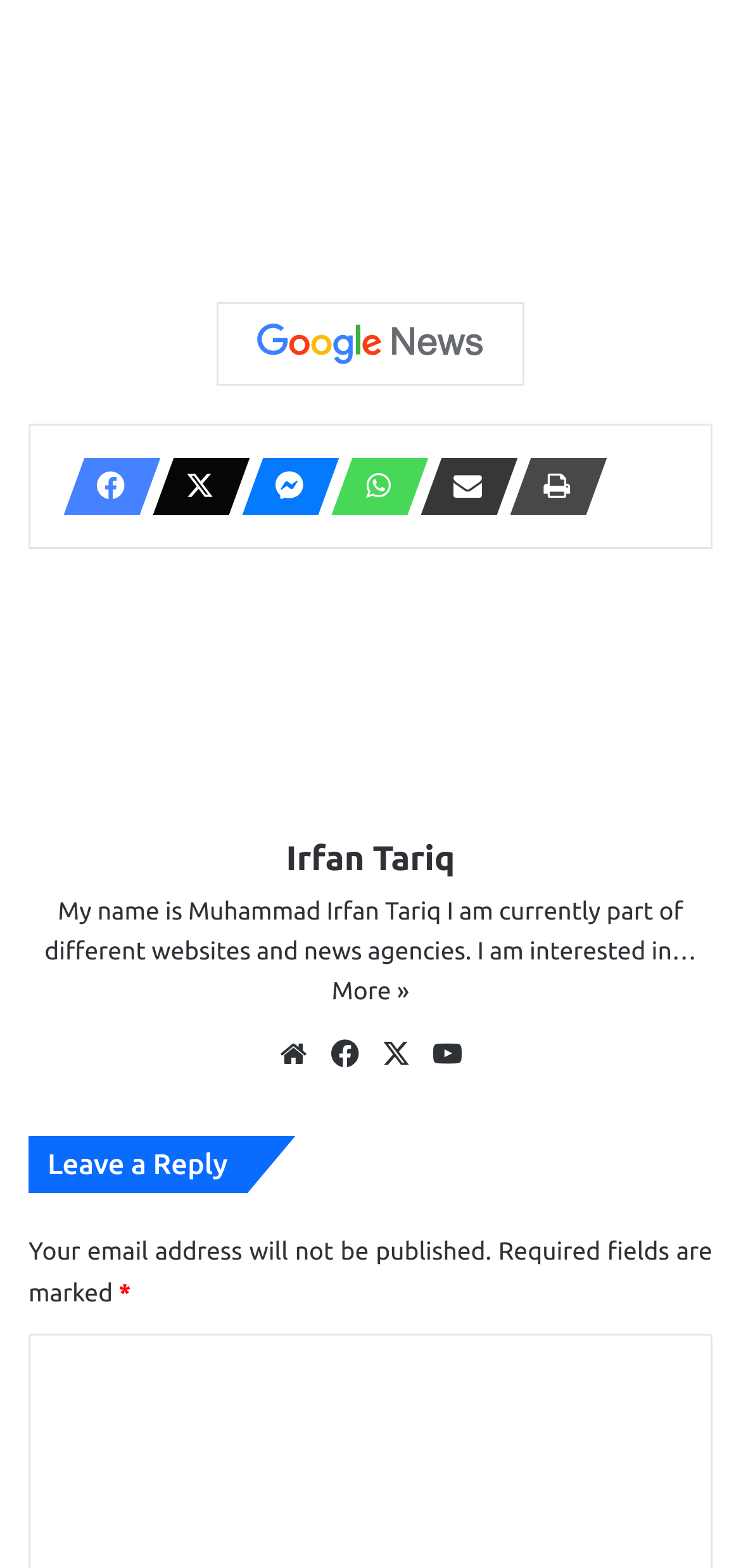What is the name of the person in the photo?
Answer the question in a detailed and comprehensive manner.

The answer can be found by looking at the image with the caption 'Photo of Irfan Tariq' and the heading 'Irfan Tariq' below it, which suggests that the person in the photo is Irfan Tariq.